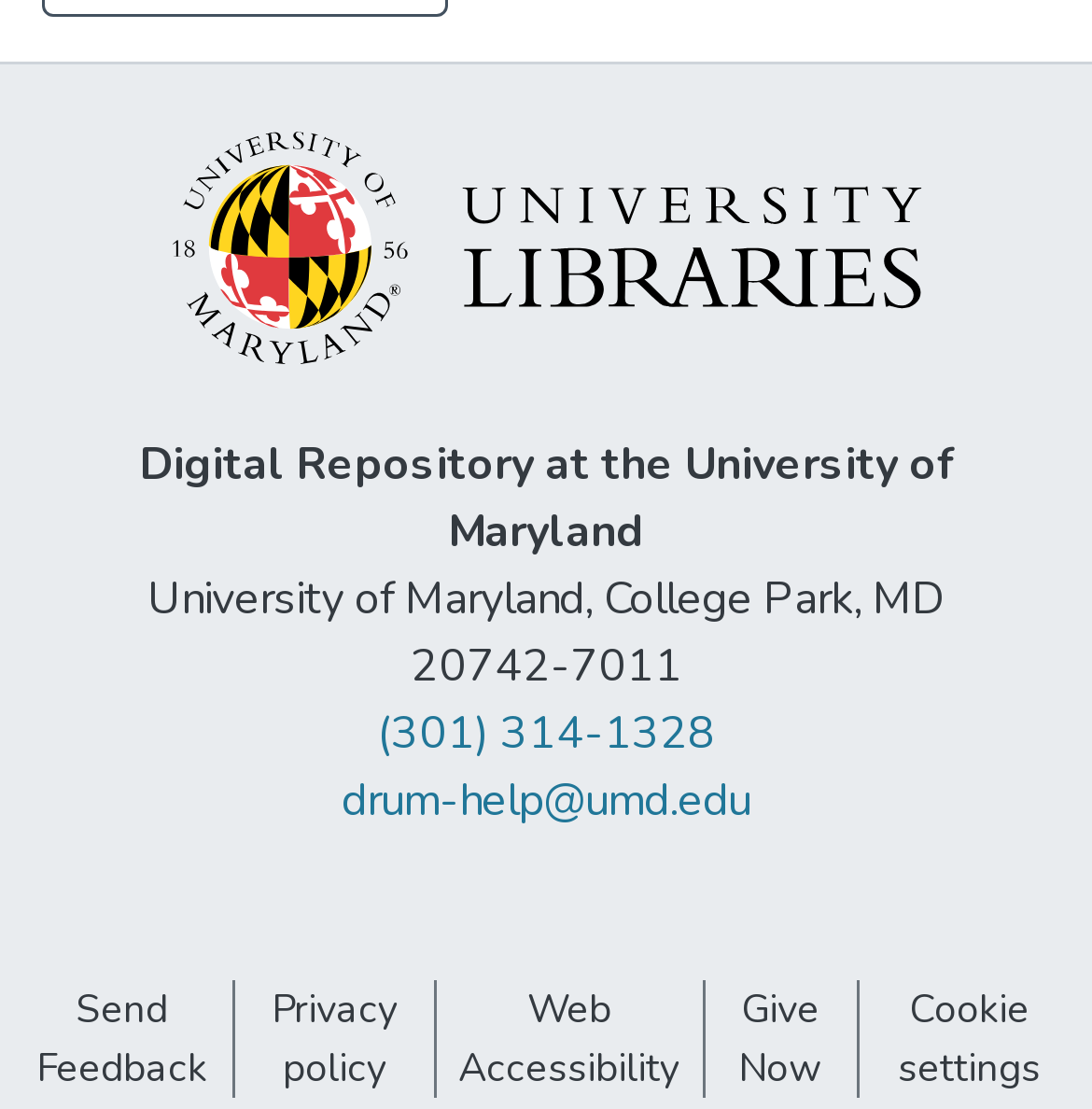Identify the bounding box for the described UI element. Provide the coordinates in (top-left x, top-left y, bottom-right x, bottom-right y) format with values ranging from 0 to 1: title="Libraries Home Page"

[0.147, 0.193, 0.853, 0.249]